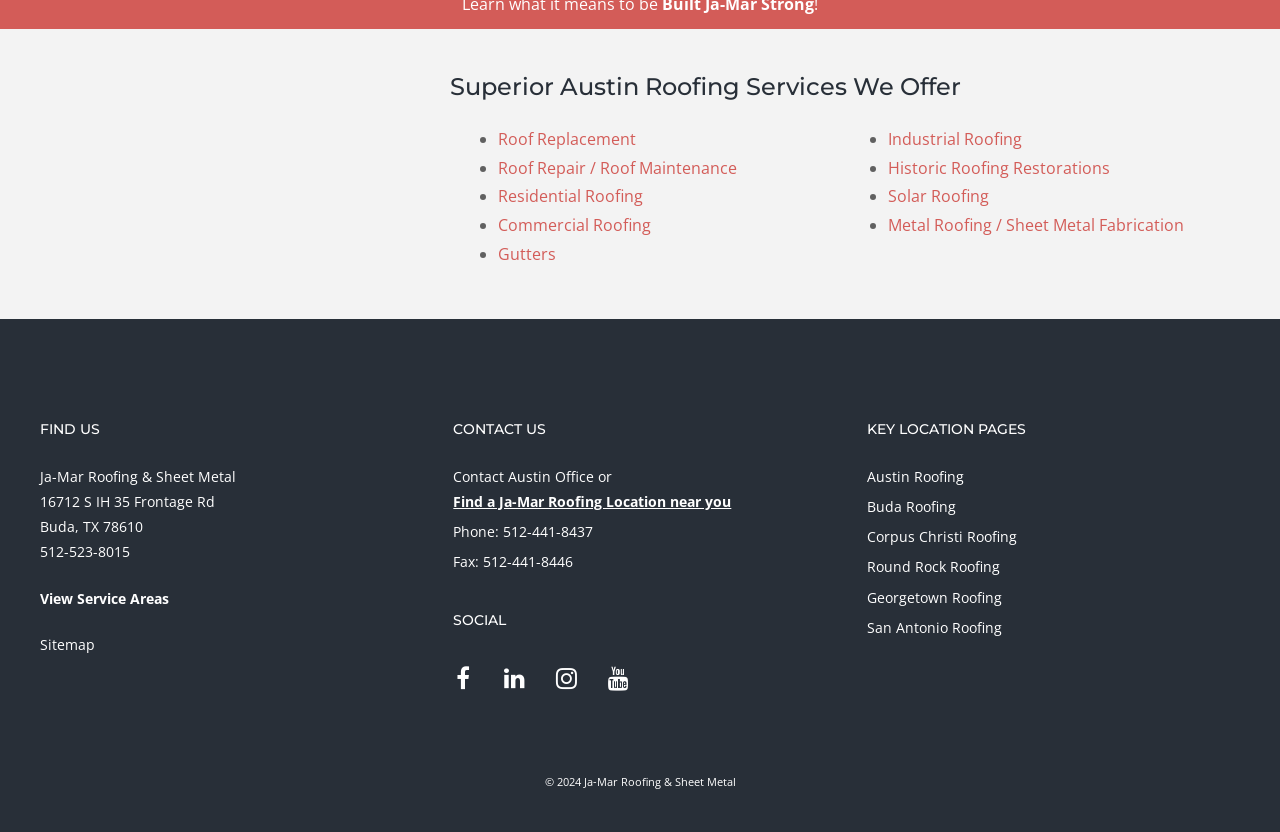Please determine the bounding box coordinates of the element to click in order to execute the following instruction: "Click on Projects". The coordinates should be four float numbers between 0 and 1, specified as [left, top, right, bottom].

None